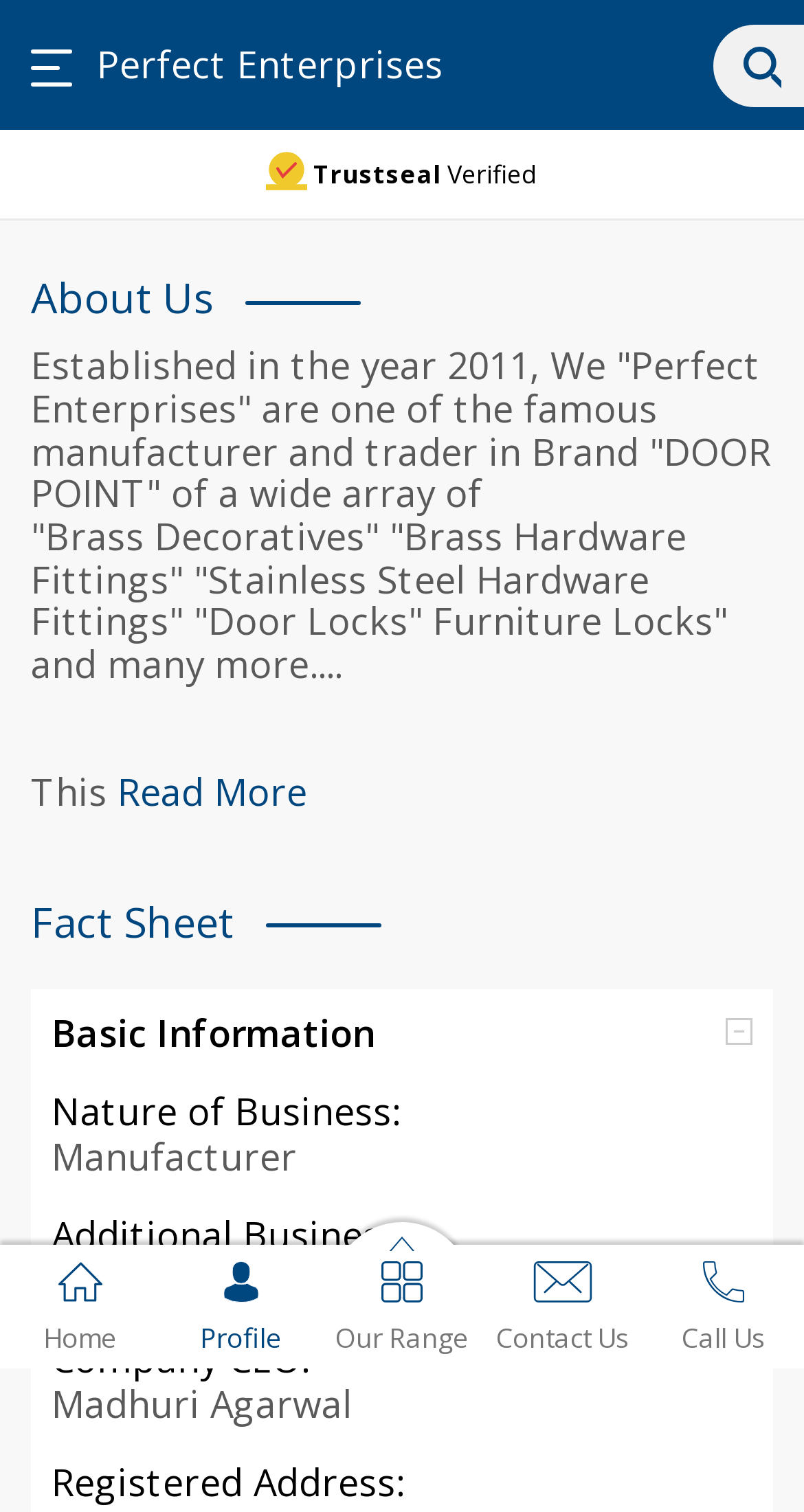Offer a detailed explanation of the webpage layout and contents.

The webpage is about Perfect Enterprises, a manufacturer and trader of various products such as Brass Decoratives, Brass Hardware Fittings, Stainless Steel Hardware Fittings, Door Locks, and Furniture Locks. 

At the top of the page, there is a logo of Perfect Enterprises, accompanied by an image and a link to the company's name. Below this, there is a trust seal with the text "Verified" next to it. 

The main content of the page is divided into sections. The first section is an article with a heading "About Us". This section provides a brief overview of the company, stating that it was established in 2011 and is a famous manufacturer and trader of various products. There is a "Read More" link at the end of this section.

Below the "About Us" section, there is a "Fact Sheet" section with a subheading "Basic Information". This section provides details about the company, including its nature of business, additional business, company CEO, and registered address.

At the bottom of the page, there is a navigation menu with links to "Home", "Profile", "Our Range", "Contact Us", and "Call Us". Each link is accompanied by an image.